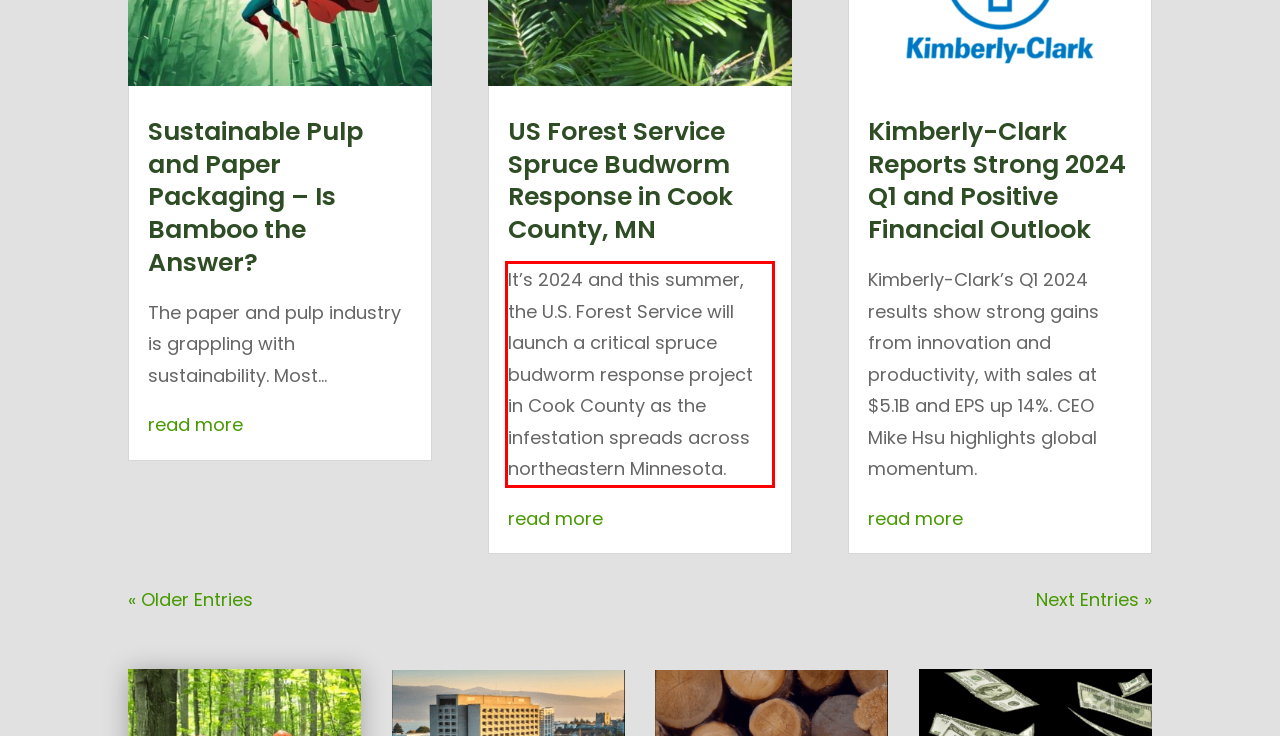Using the webpage screenshot, recognize and capture the text within the red bounding box.

It’s 2024 and this summer, the U.S. Forest Service will launch a critical spruce budworm response project in Cook County as the infestation spreads across northeastern Minnesota.